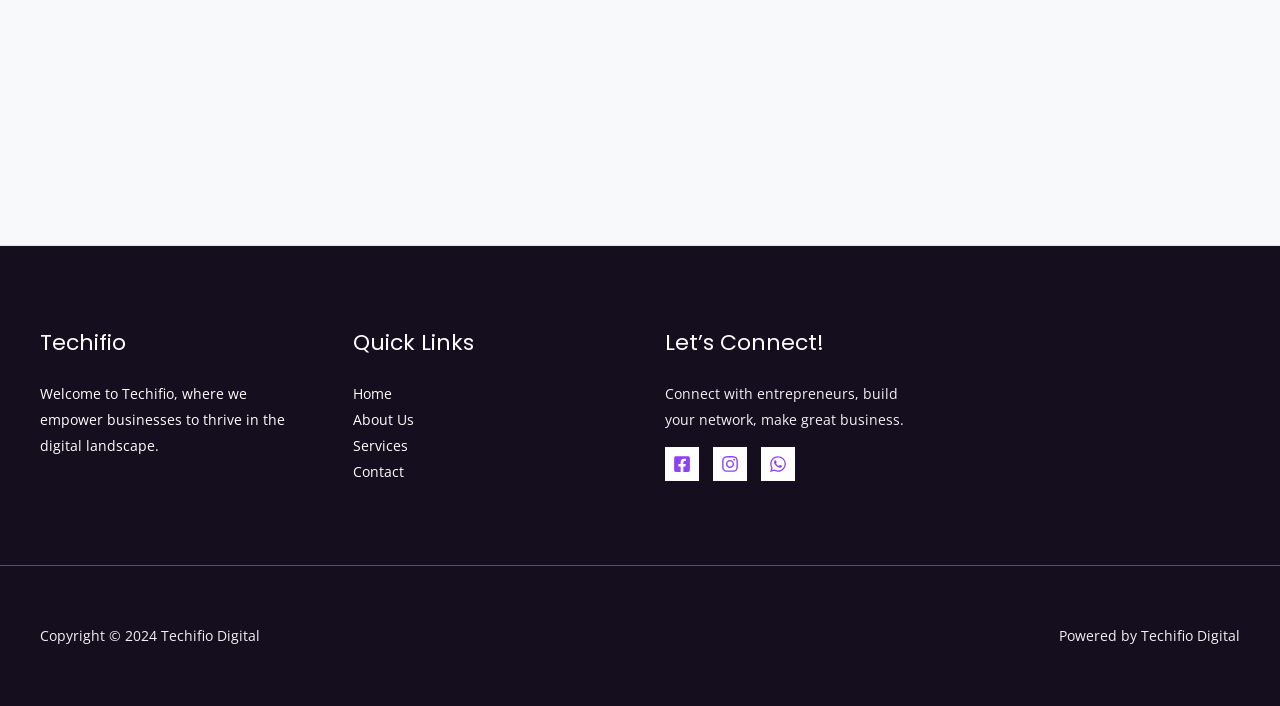Extract the bounding box coordinates of the UI element described: "alt="Thumbnail: Lemon Meringue Soy Candle"". Provide the coordinates in the format [left, top, right, bottom] with values ranging from 0 to 1.

None